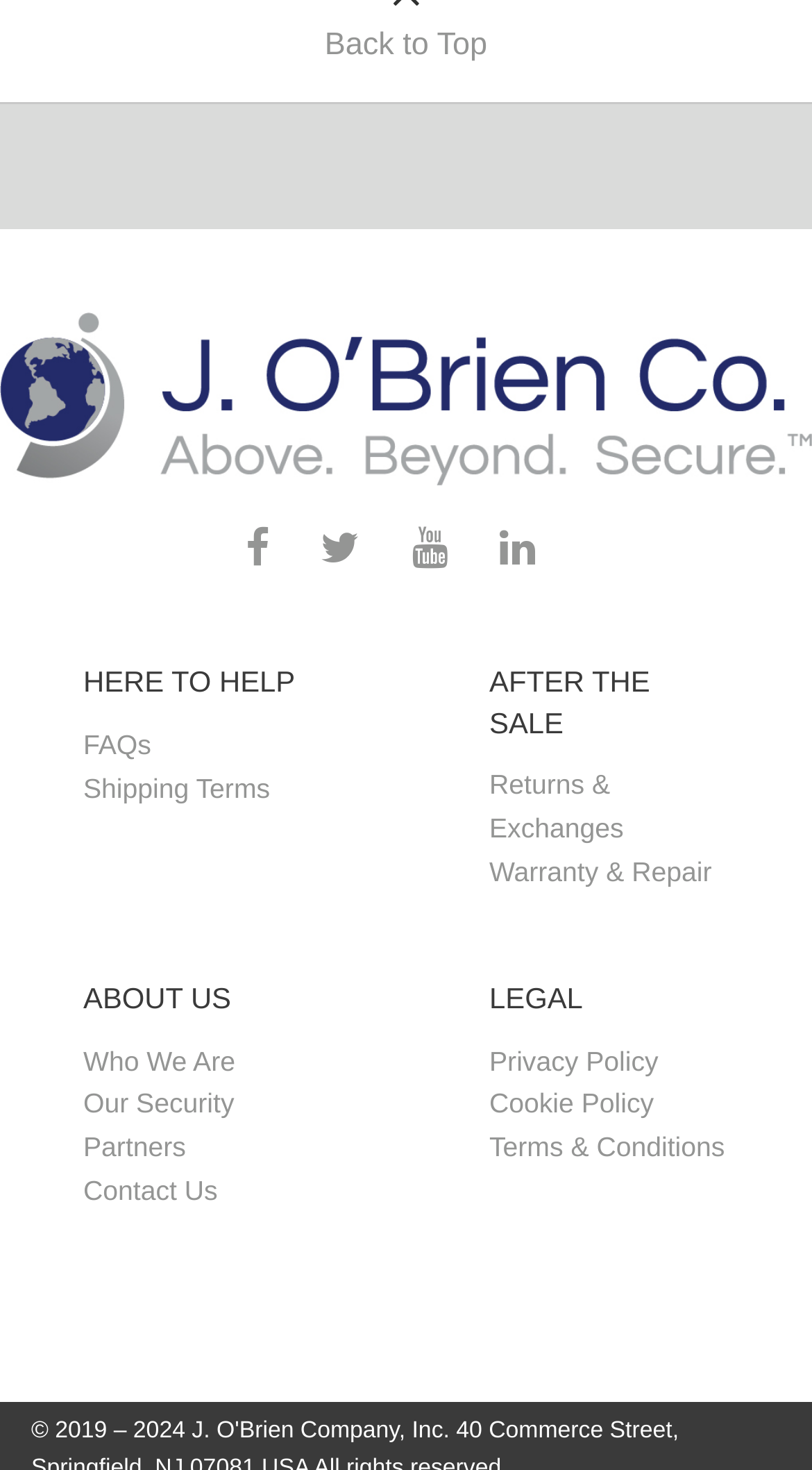What is the topic of the 'AFTER THE SALE' section?
Look at the image and provide a short answer using one word or a phrase.

Returns and Warranty